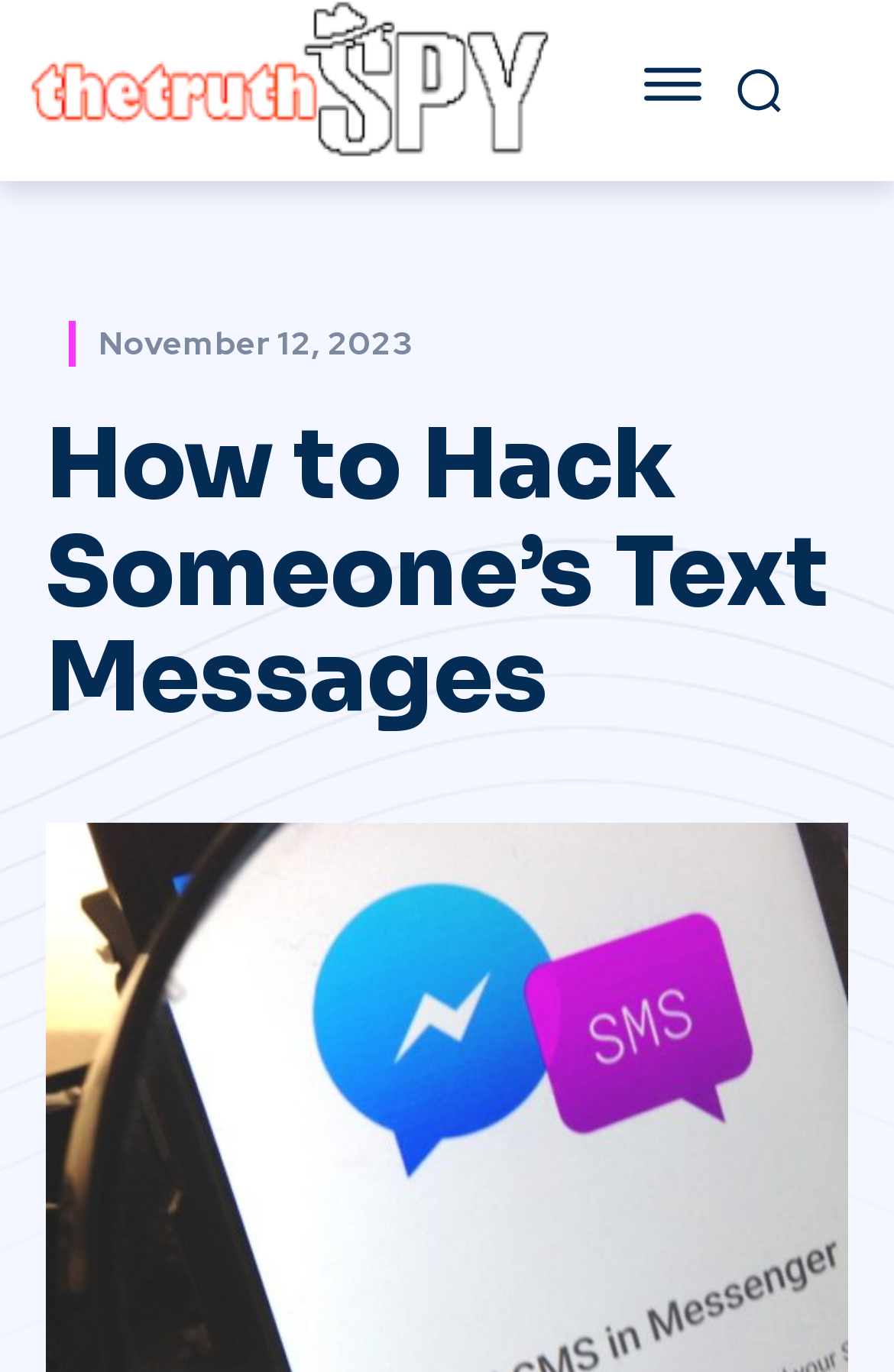Answer the question below in one word or phrase:
What is the date of the article?

November 12, 2023